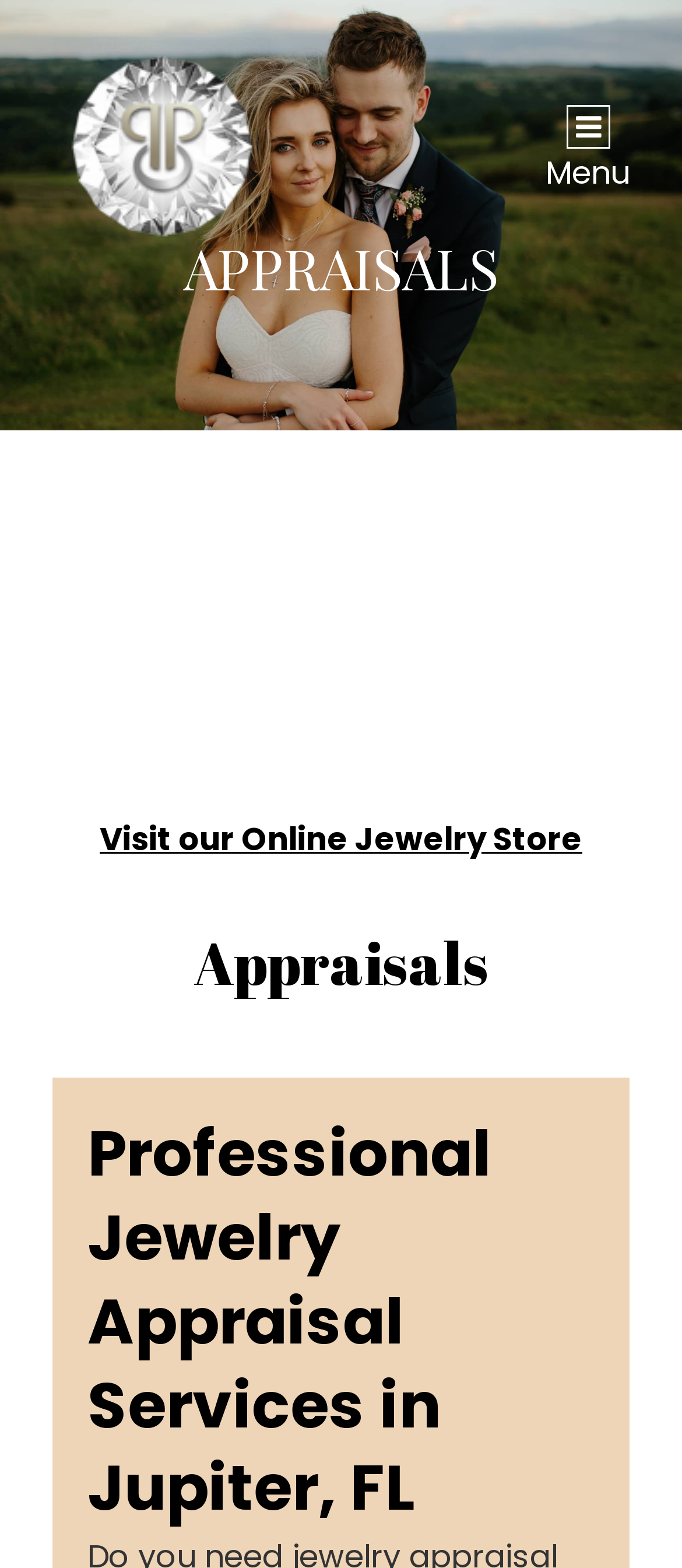What is the name of the jewelry store?
Answer with a single word or phrase by referring to the visual content.

Prestige Pawn & Jewlery Jupiter